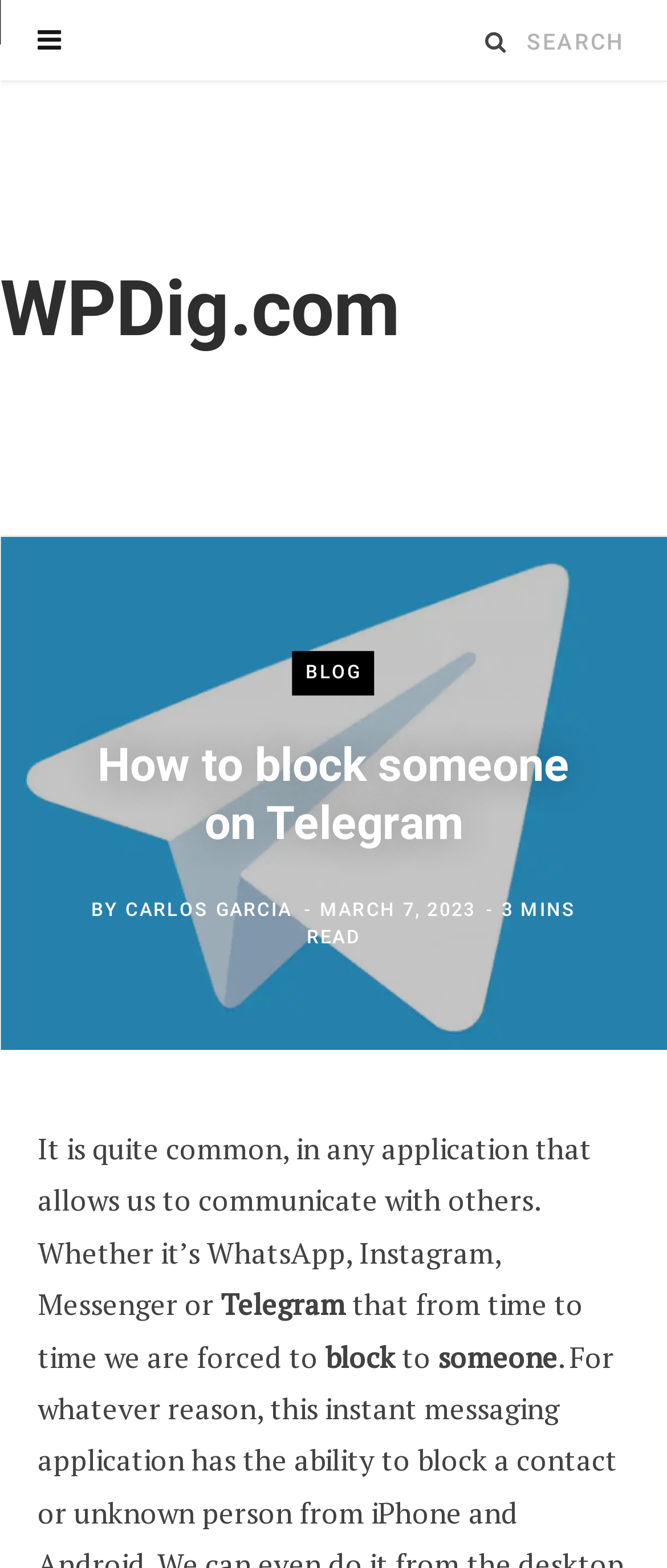Please extract the primary headline from the webpage.

How to block someone on Telegram